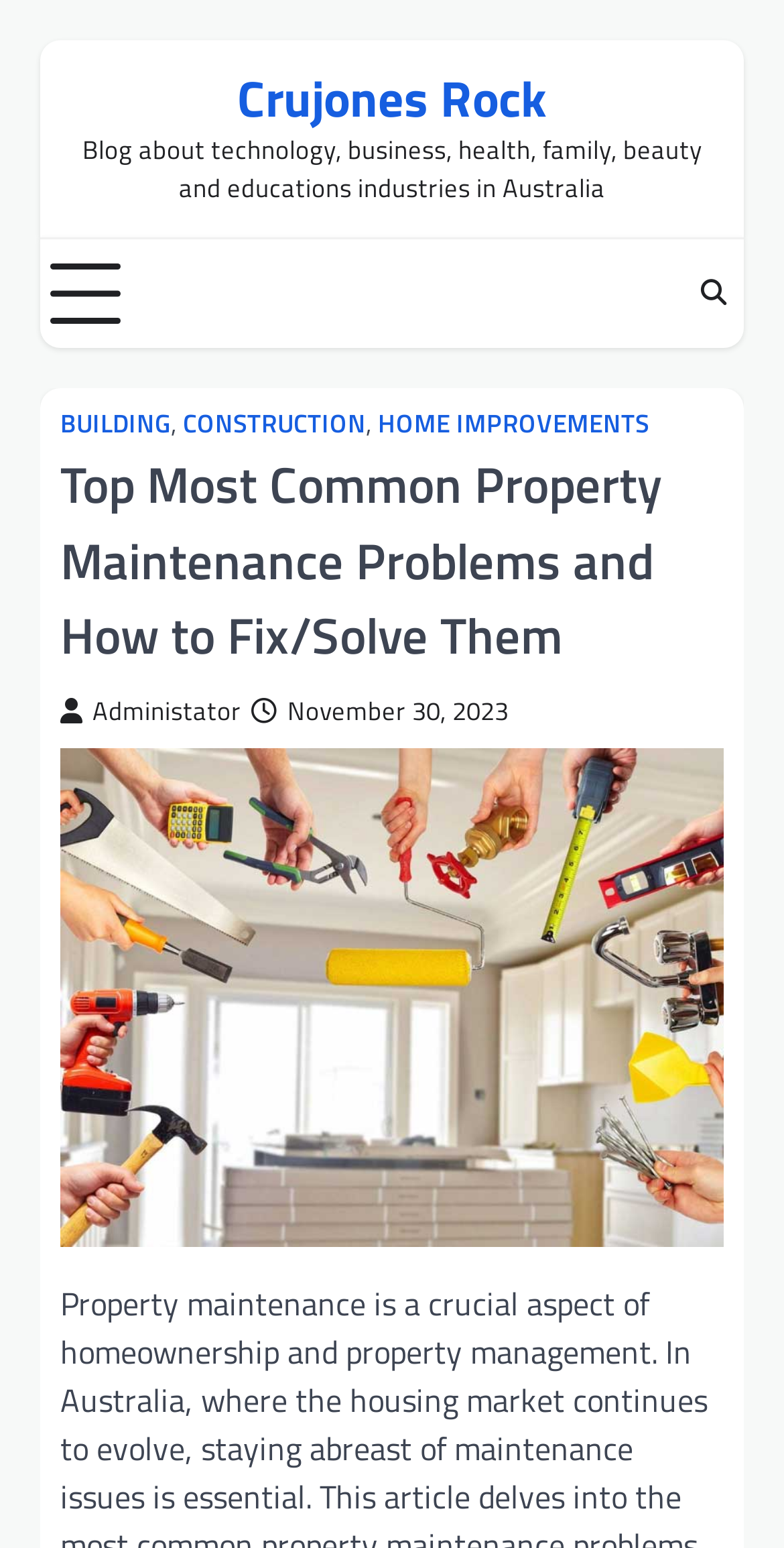Predict the bounding box coordinates of the UI element that matches this description: "November 30, 2023". The coordinates should be in the format [left, top, right, bottom] with each value between 0 and 1.

[0.321, 0.447, 0.649, 0.471]